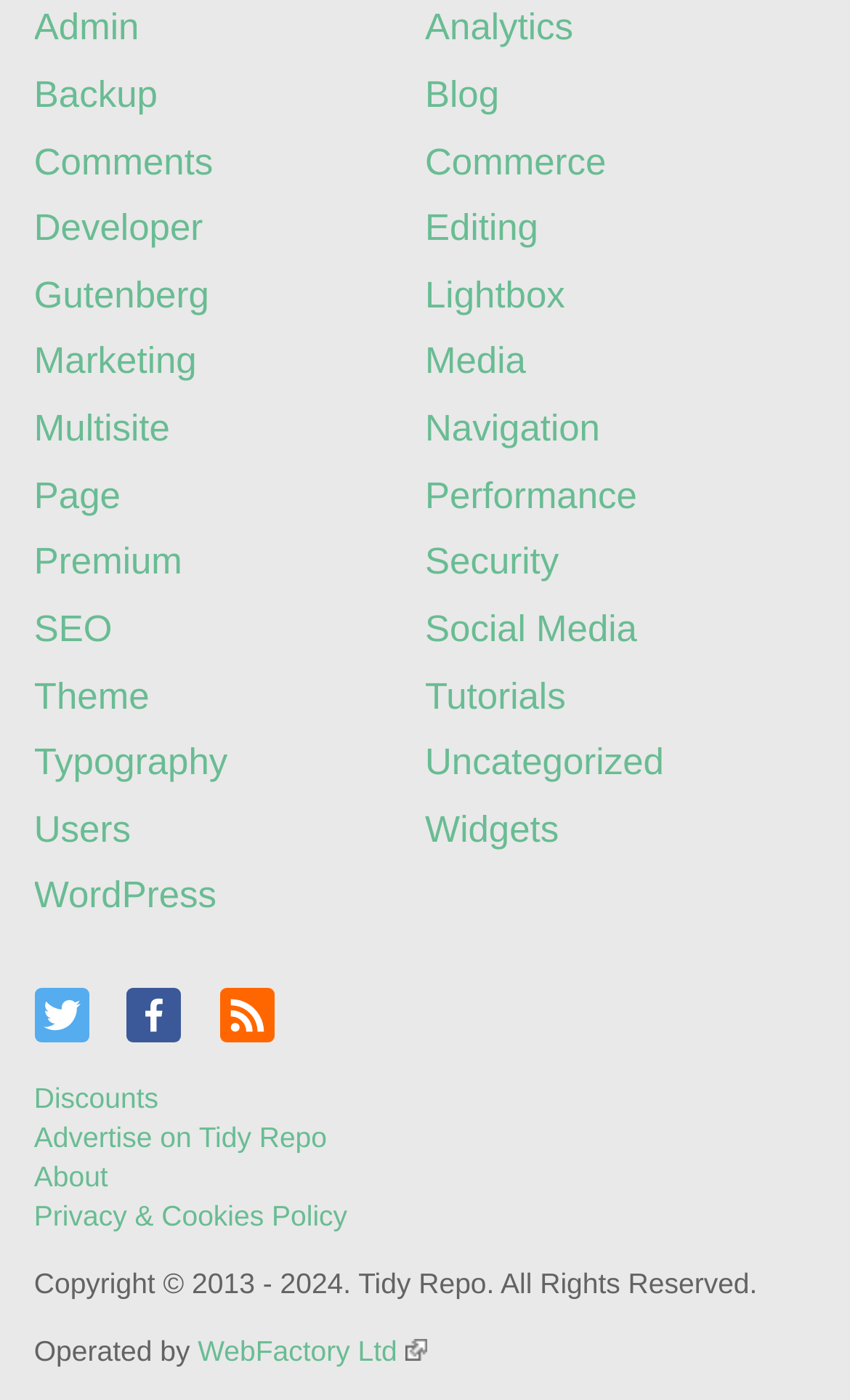How many social media links are there? Please answer the question using a single word or phrase based on the image.

3